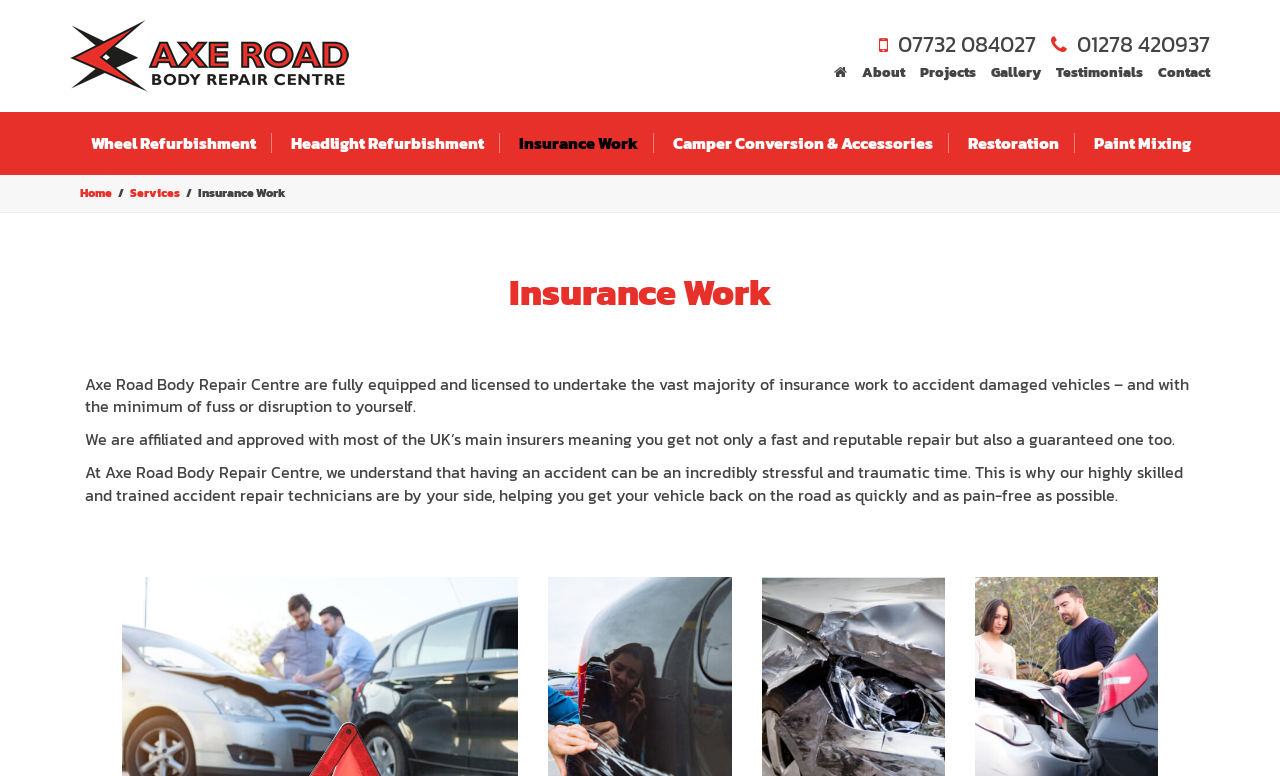Please identify the bounding box coordinates of the element's region that I should click in order to complete the following instruction: "Learn more about Wheel Refurbishment". The bounding box coordinates consist of four float numbers between 0 and 1, i.e., [left, top, right, bottom].

[0.07, 0.171, 0.212, 0.197]